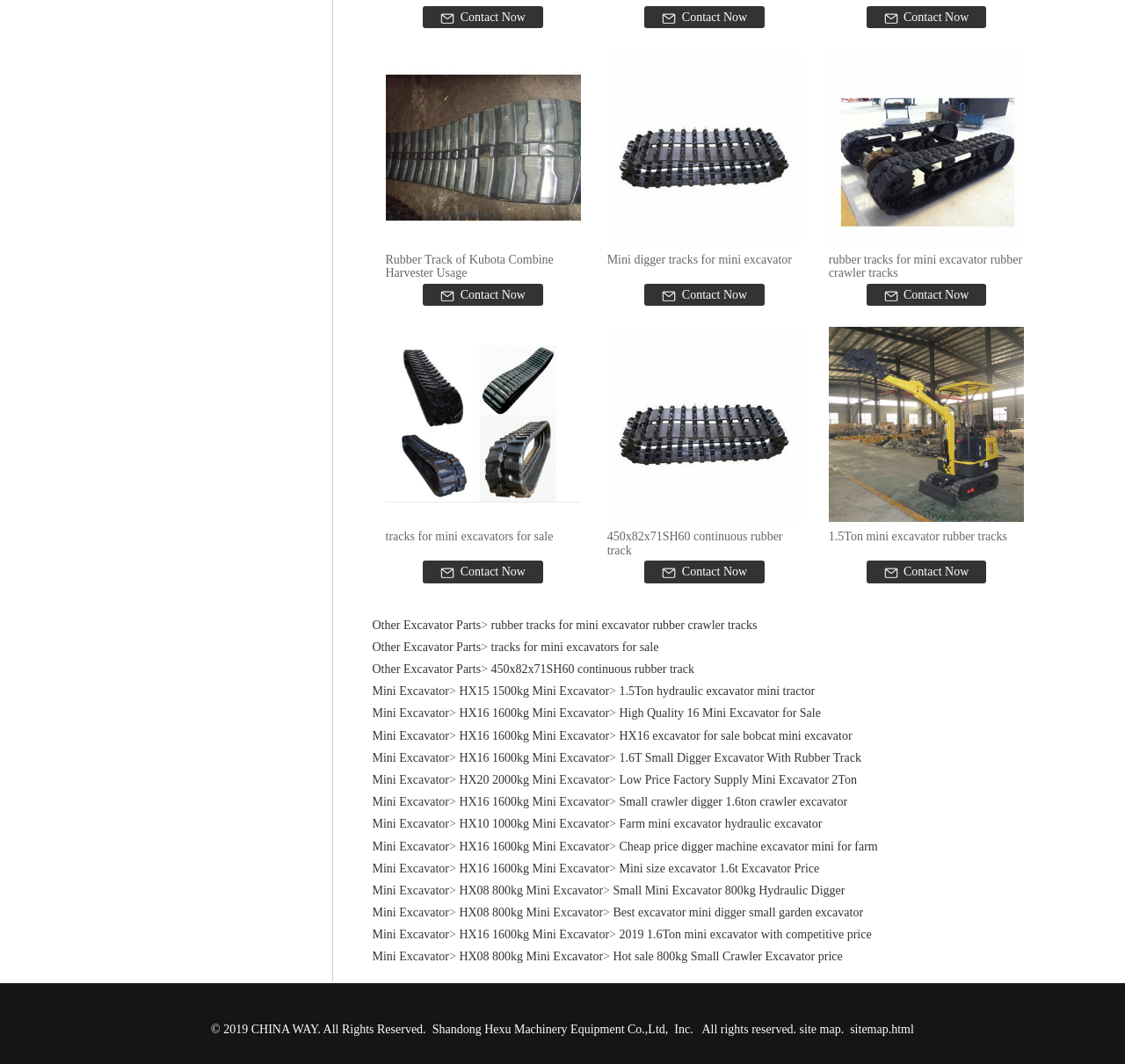Identify the bounding box coordinates necessary to click and complete the given instruction: "Check 'tracks for mini excavators for sale'".

[0.343, 0.304, 0.516, 0.494]